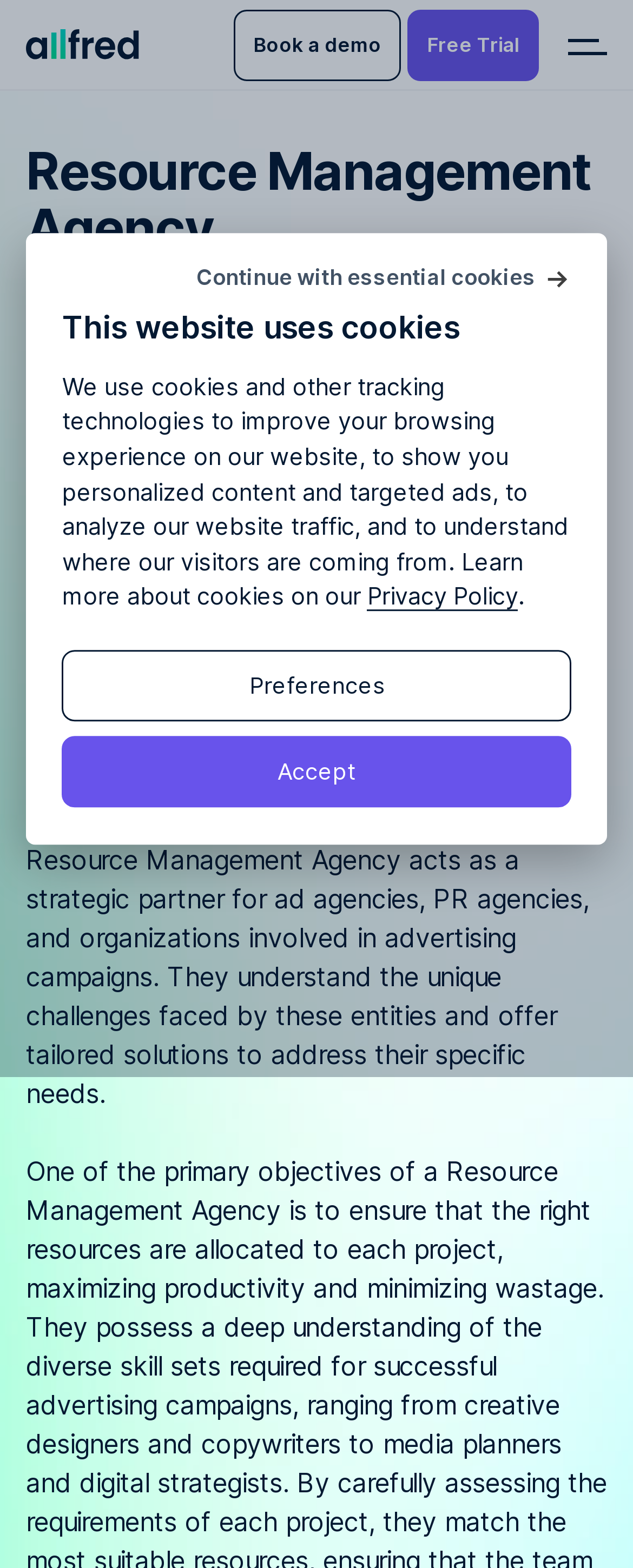Determine the bounding box coordinates of the target area to click to execute the following instruction: "View the 'Resource Planning & Time Tracking' page."

[0.082, 0.141, 0.882, 0.182]